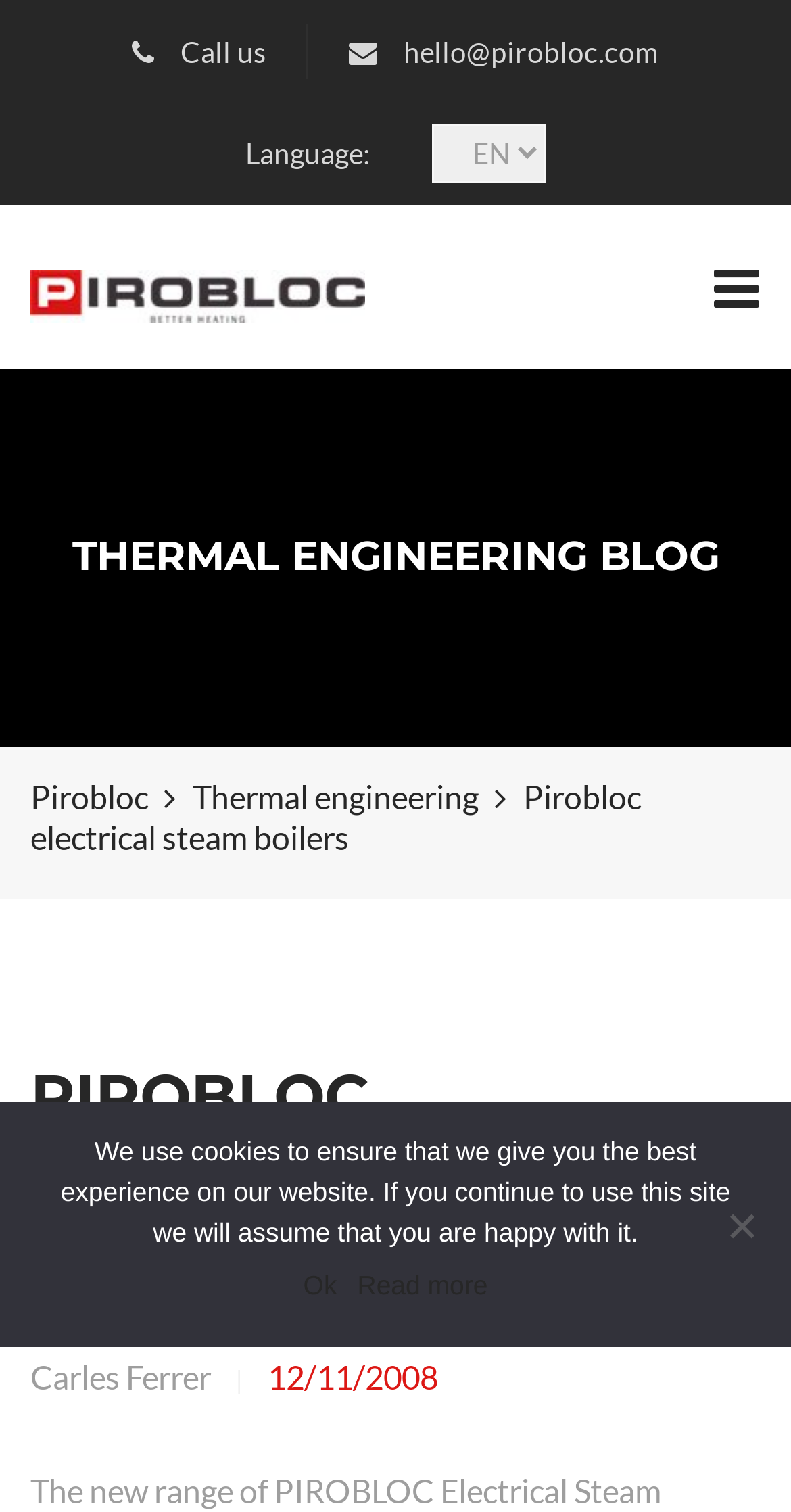Please locate the bounding box coordinates of the element that needs to be clicked to achieve the following instruction: "Share the article". The coordinates should be four float numbers between 0 and 1, i.e., [left, top, right, bottom].

None